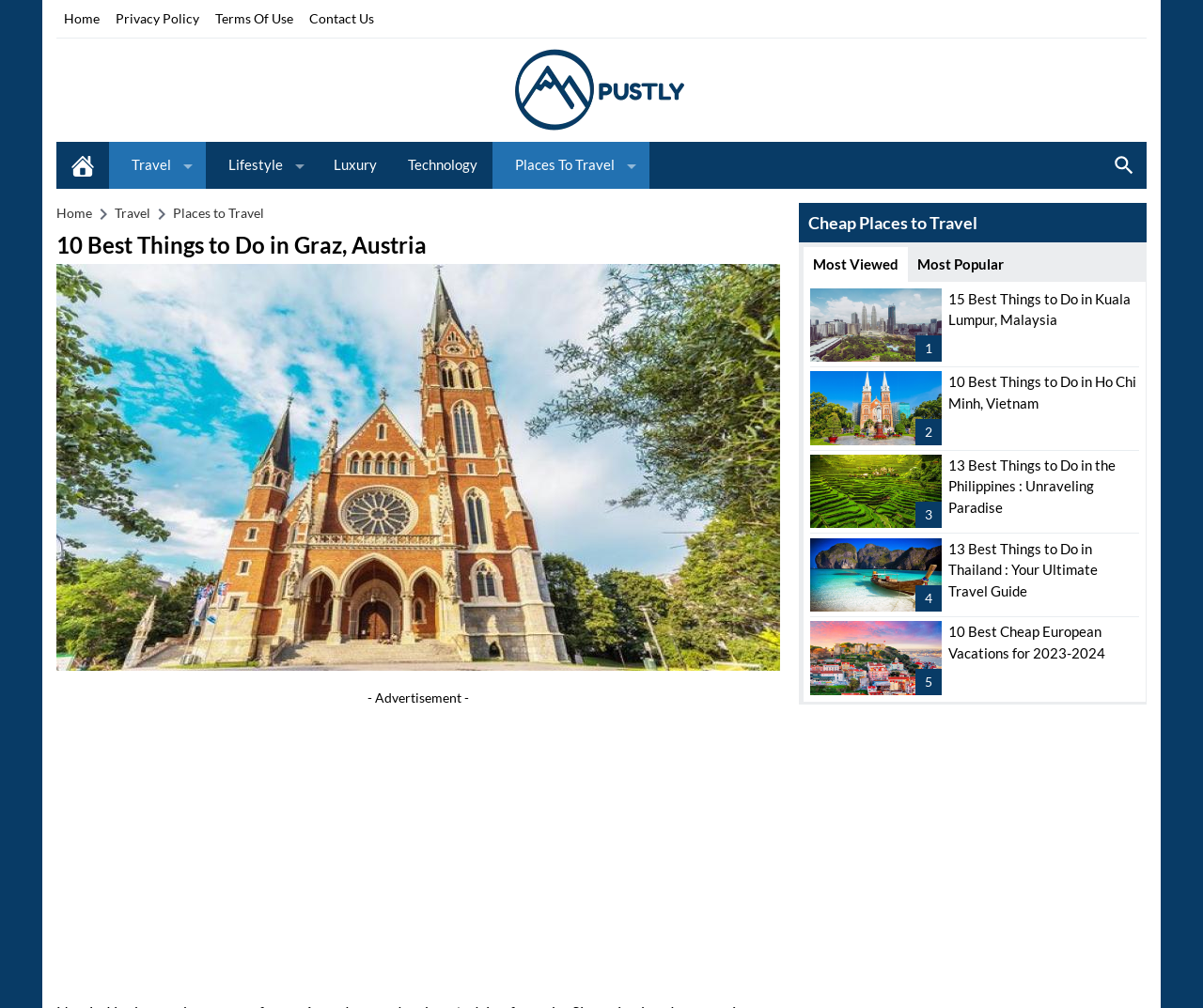Locate the headline of the webpage and generate its content.

10 Best Things to Do in Graz, Austria